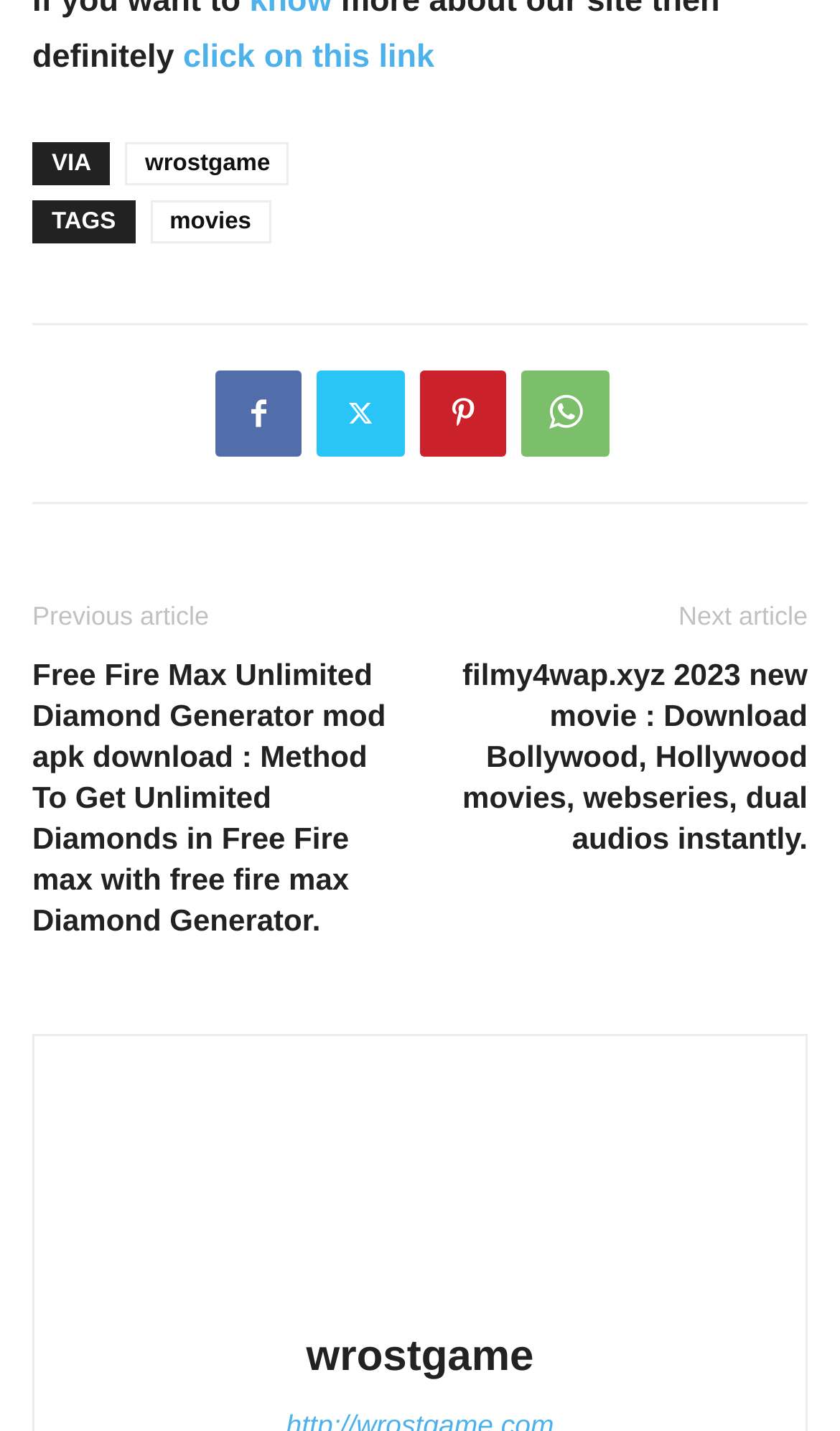Identify the bounding box of the UI element described as follows: "TriandtravelBlog". Provide the coordinates as four float numbers in the range of 0 to 1 [left, top, right, bottom].

None